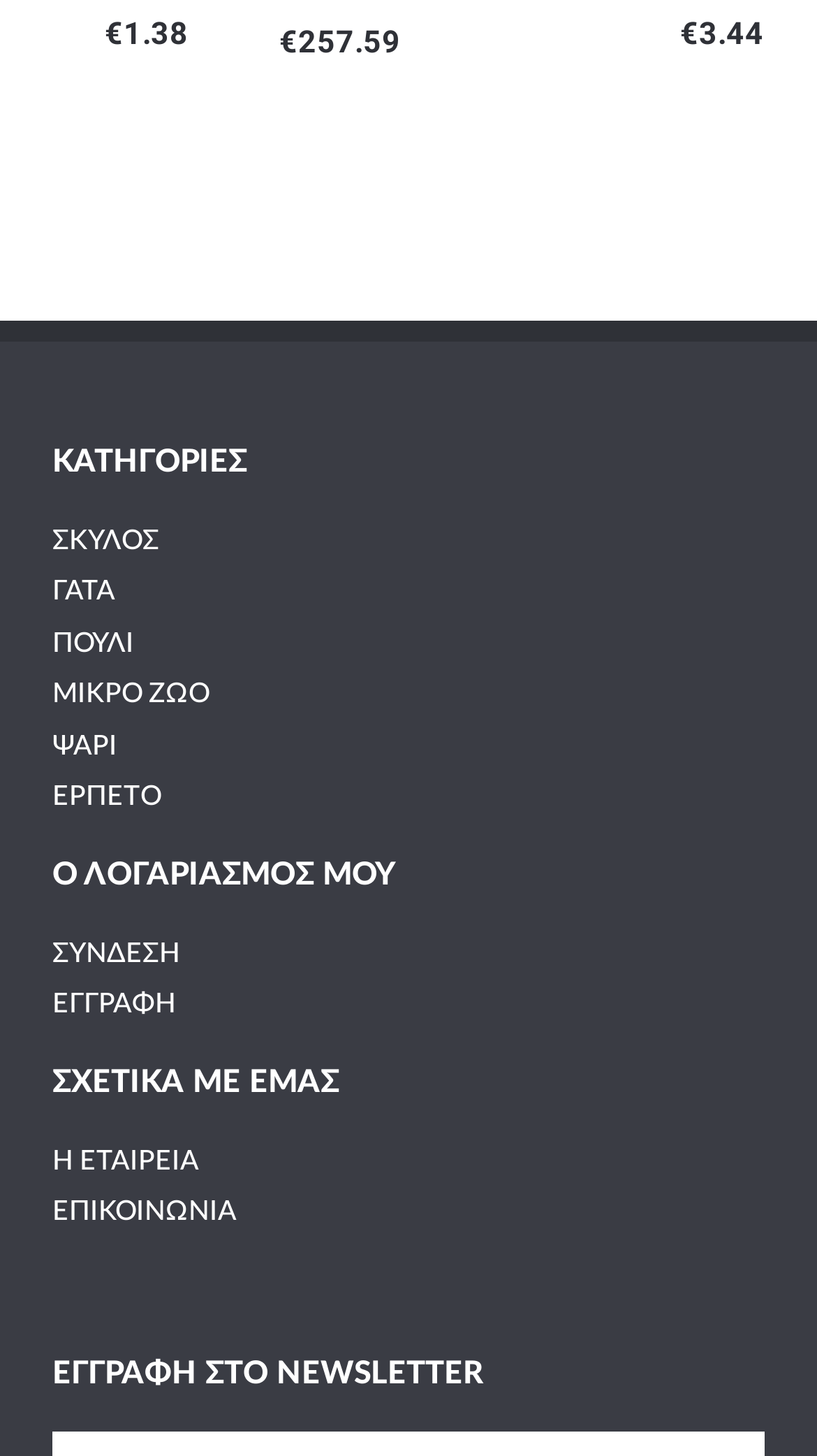Give a concise answer using one word or a phrase to the following question:
What is the last heading on the page?

ΕΓΓΡΑΦΗ ΣΤΟ NEWSLETTER